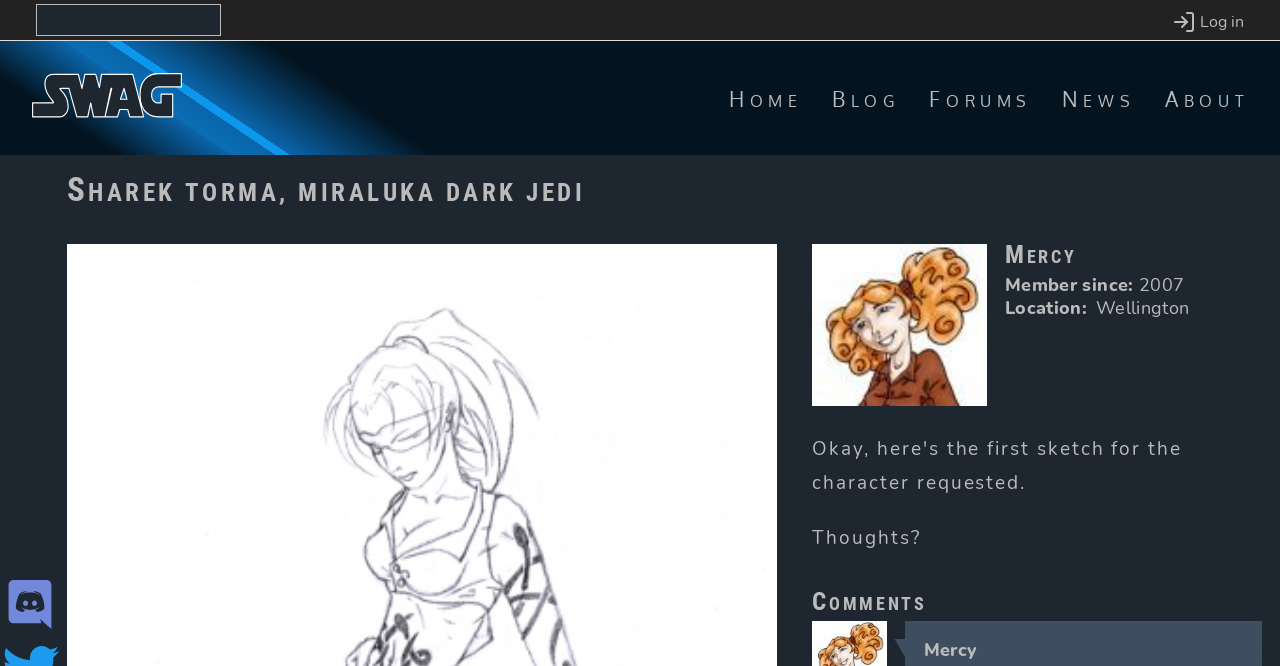Use a single word or phrase to answer this question: 
What is the title of the character sketch?

Sharek Torma, Miraluka Dark Jedi